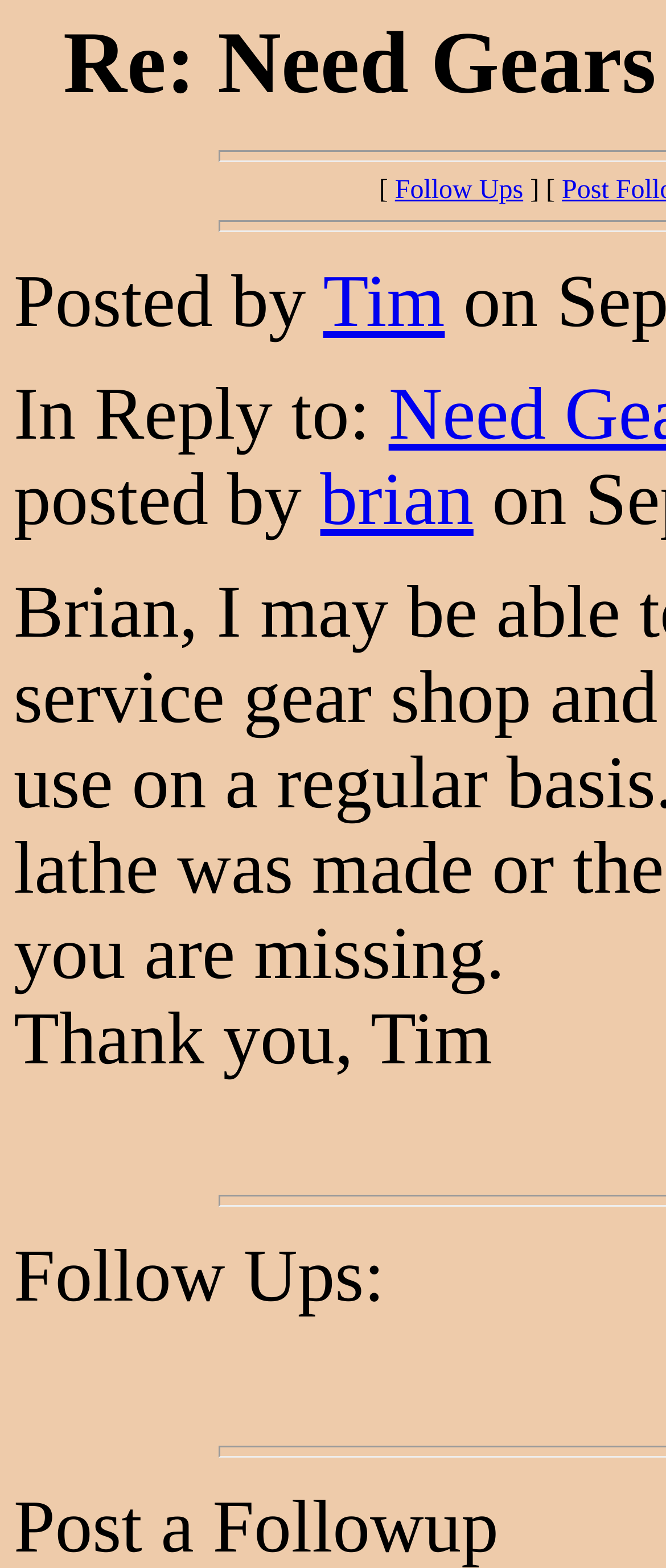Please answer the following question using a single word or phrase: 
How many people are involved in the conversation?

2